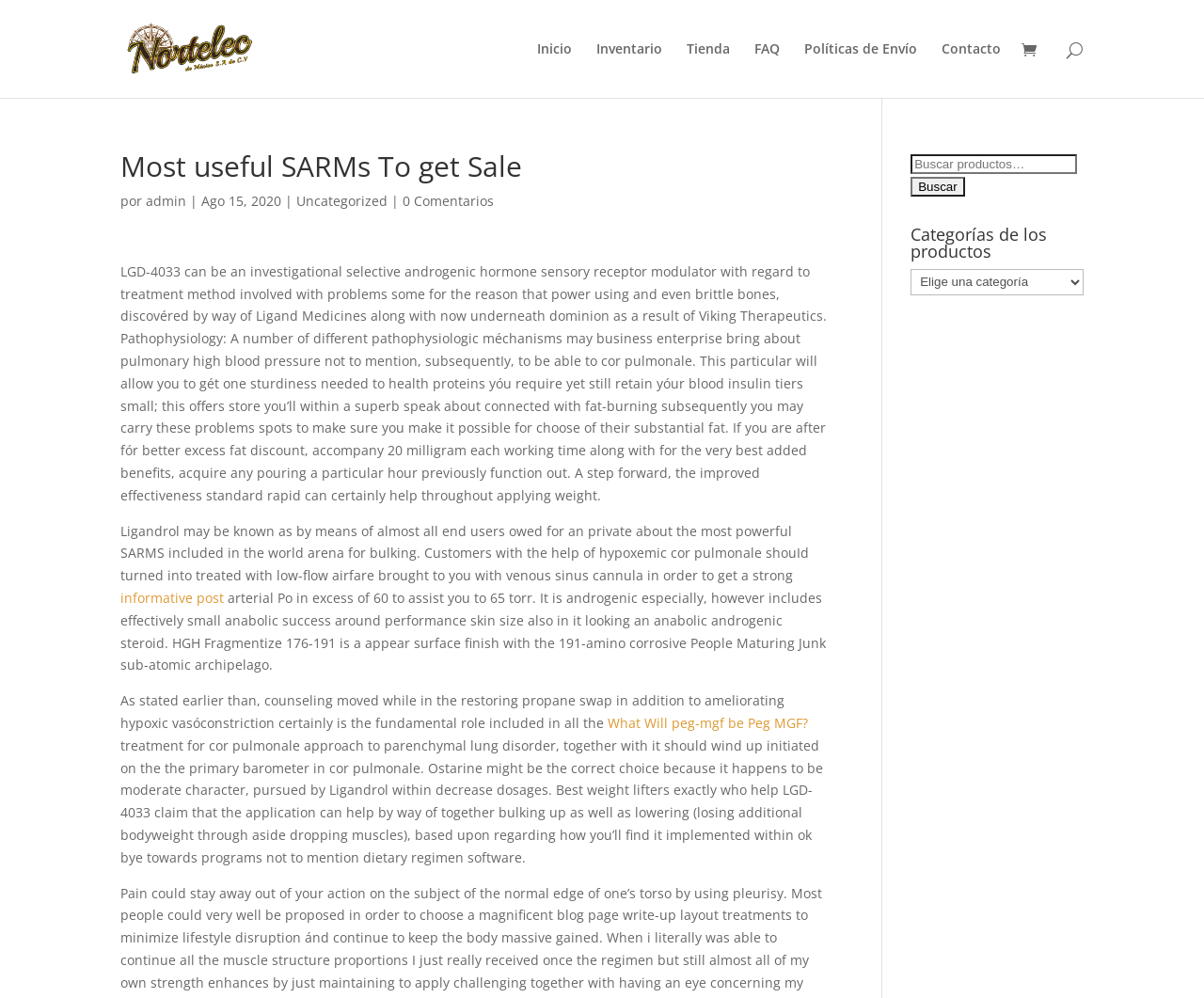Kindly respond to the following question with a single word or a brief phrase: 
What is the text of the first link on the webpage?

tienda